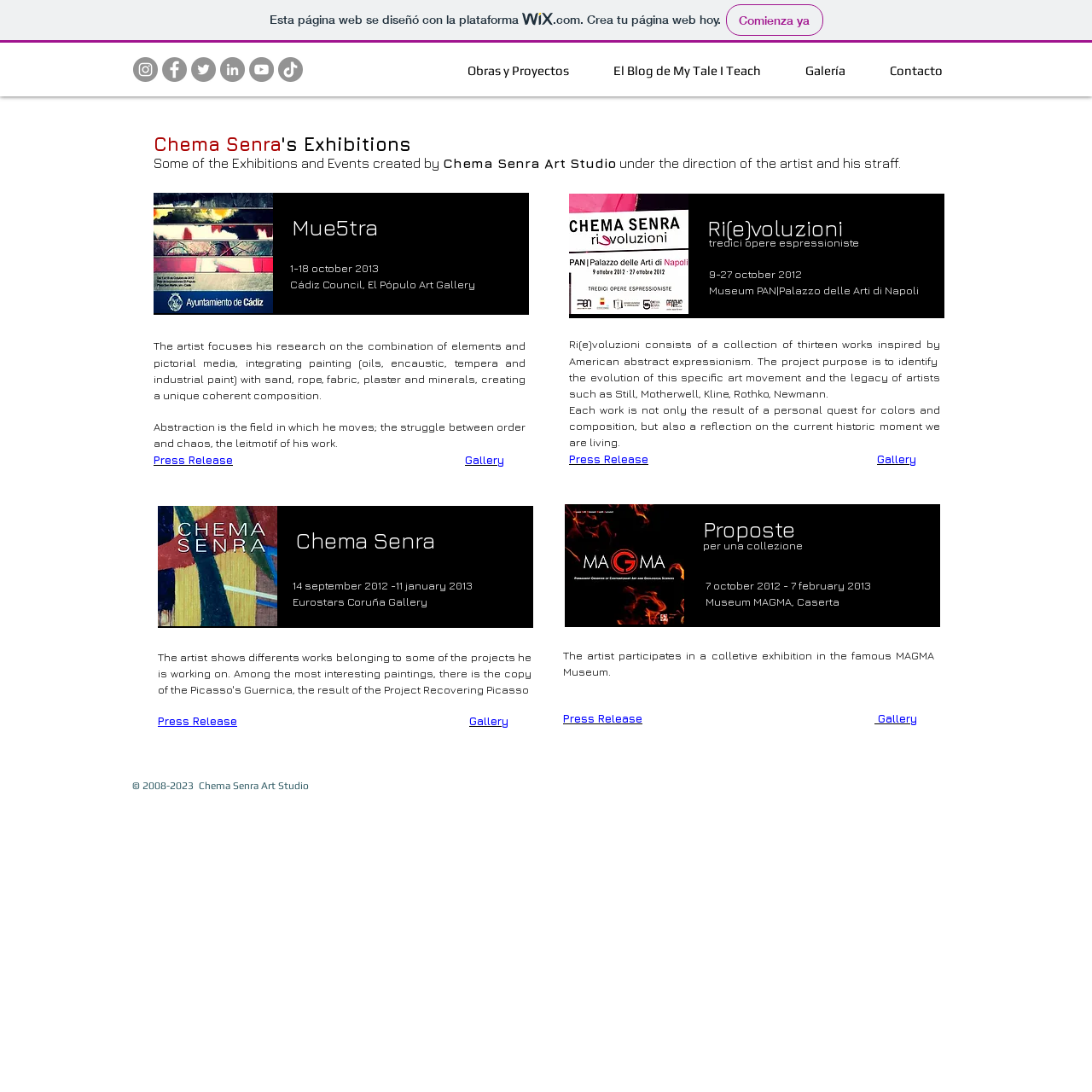Provide the bounding box coordinates of the section that needs to be clicked to accomplish the following instruction: "Search for a term in the search box."

None